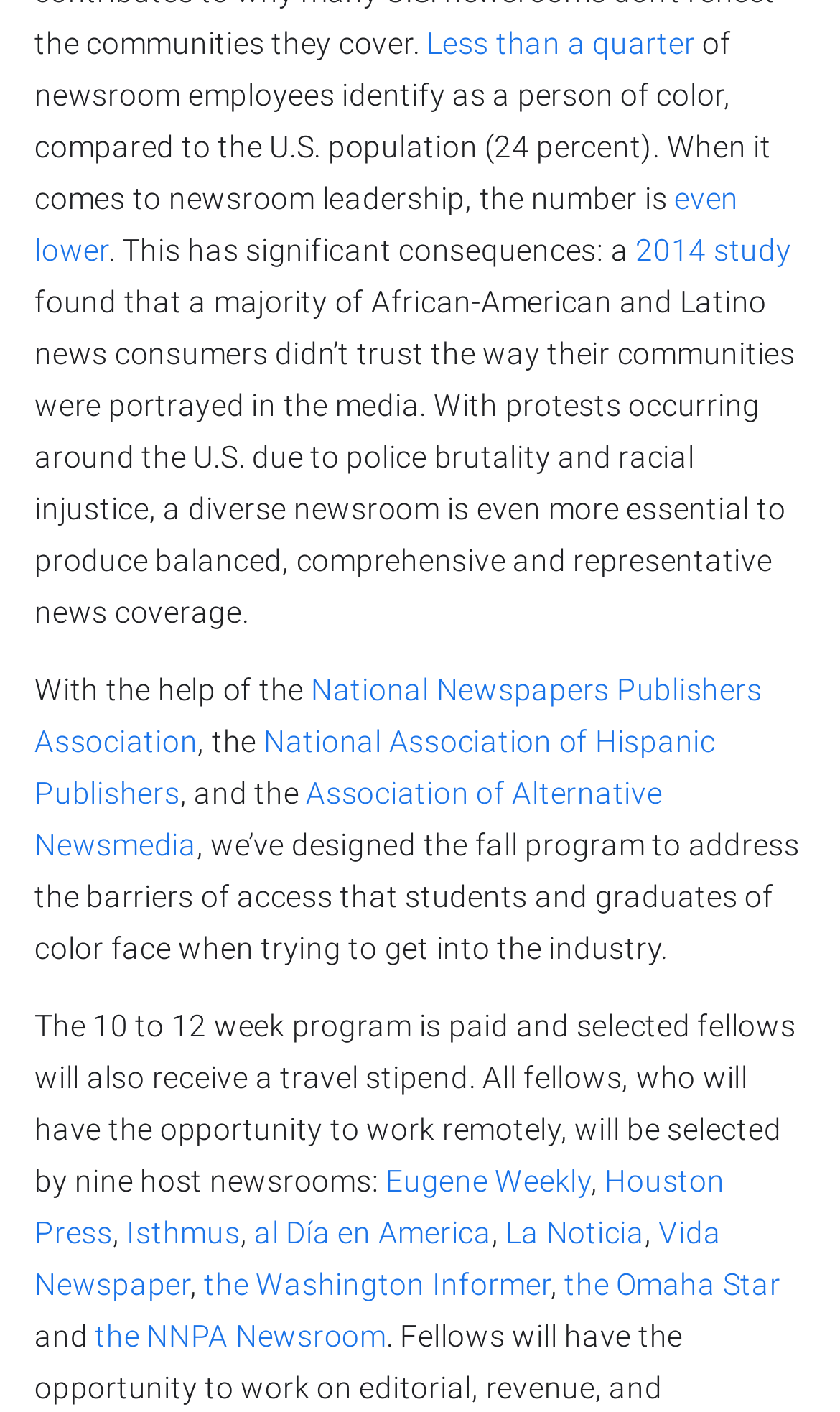From the element description Less than a quarter, predict the bounding box coordinates of the UI element. The coordinates must be specified in the format (top-left x, top-left y, bottom-right x, bottom-right y) and should be within the 0 to 1 range.

[0.508, 0.019, 0.828, 0.043]